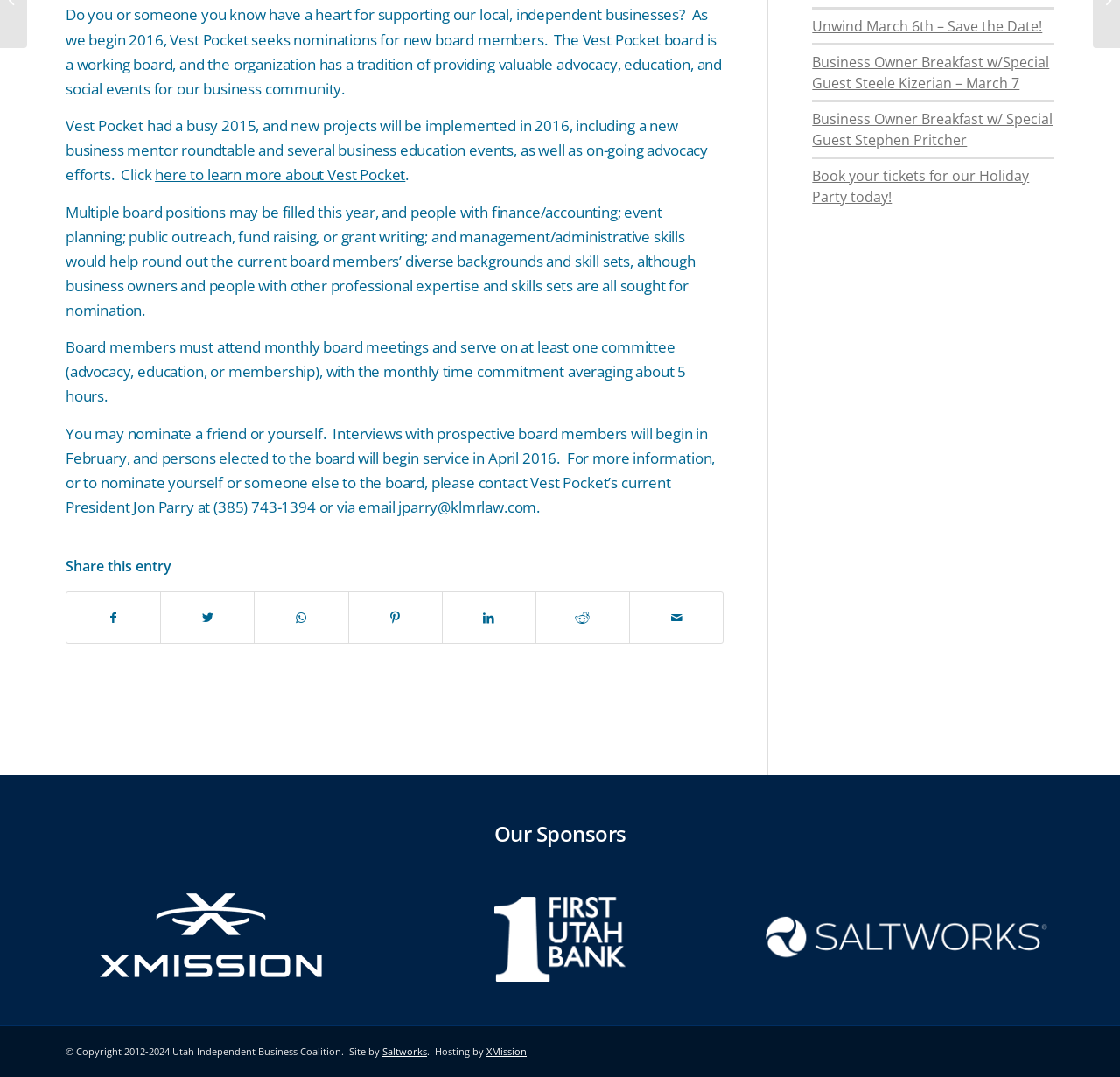Identify the bounding box for the UI element that is described as follows: "alt="Xmission" title="Xmission"".

[0.086, 0.828, 0.29, 0.911]